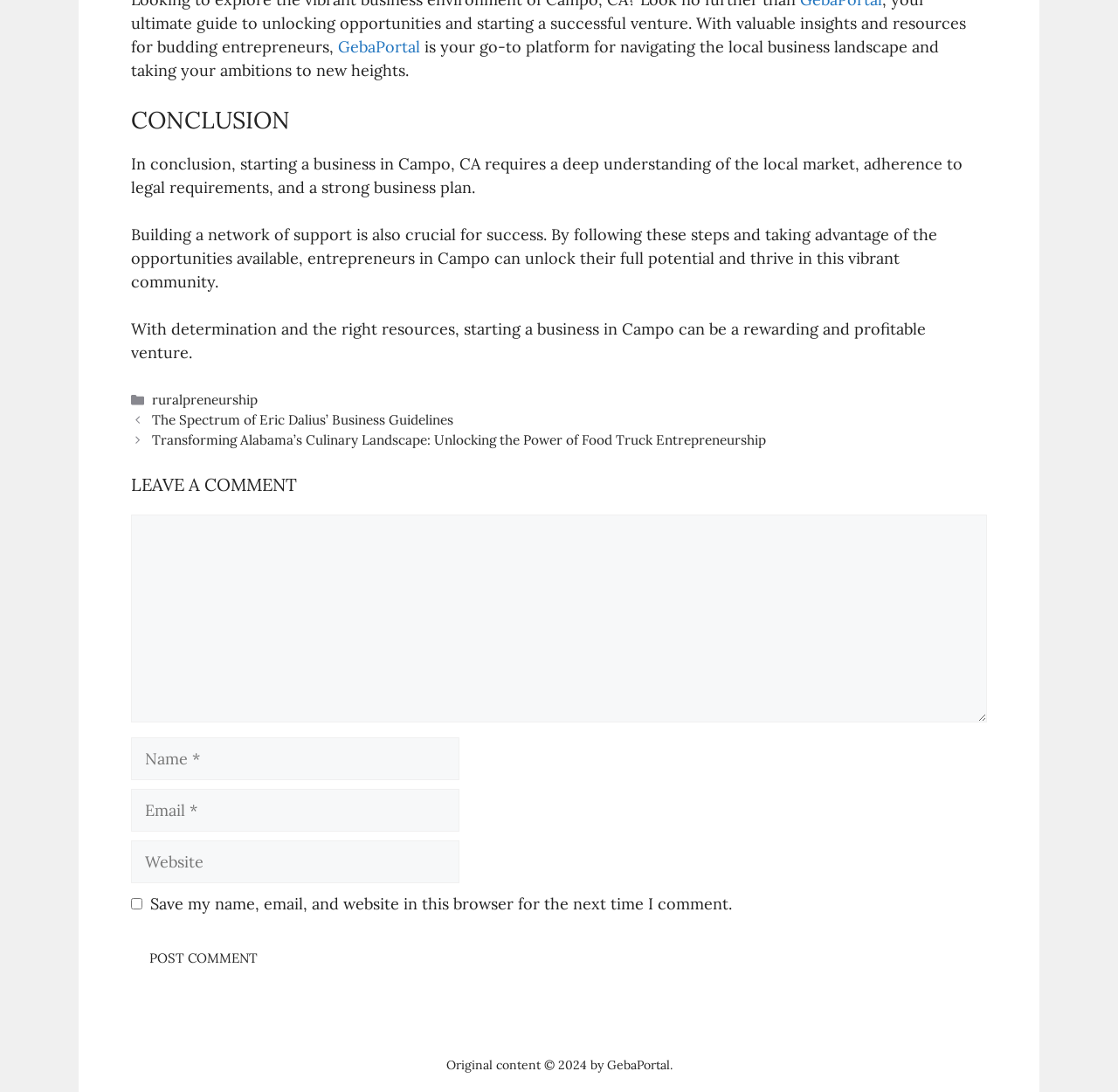What is the name of the category mentioned in the footer?
Can you offer a detailed and complete answer to this question?

The footer section of the webpage mentions a category called 'ruralpreneurship', which is likely related to entrepreneurship in rural areas. This category is linked to other relevant content on the webpage.